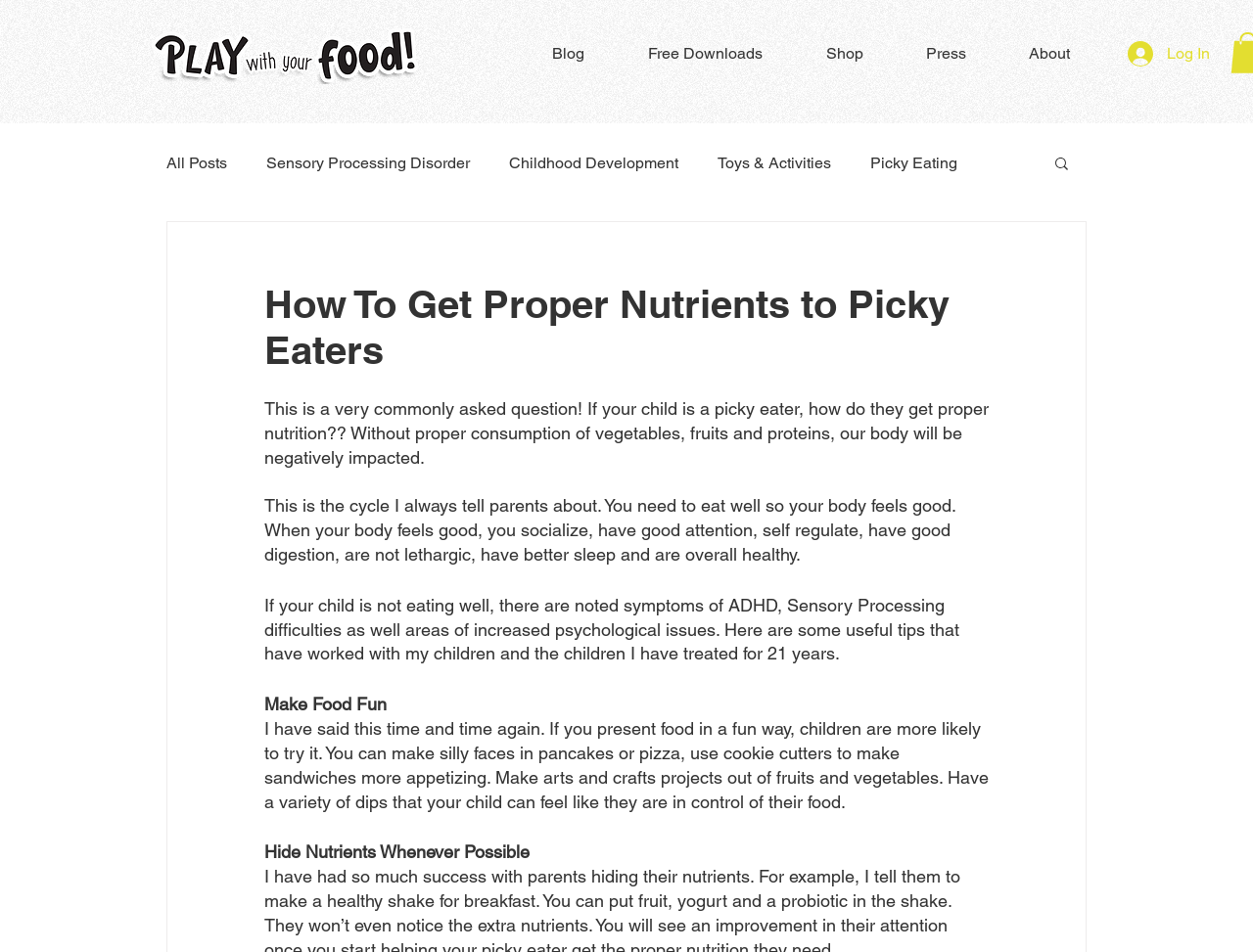Indicate the bounding box coordinates of the element that needs to be clicked to satisfy the following instruction: "Click the 'Blog' link". The coordinates should be four float numbers between 0 and 1, i.e., [left, top, right, bottom].

[0.415, 0.031, 0.491, 0.082]